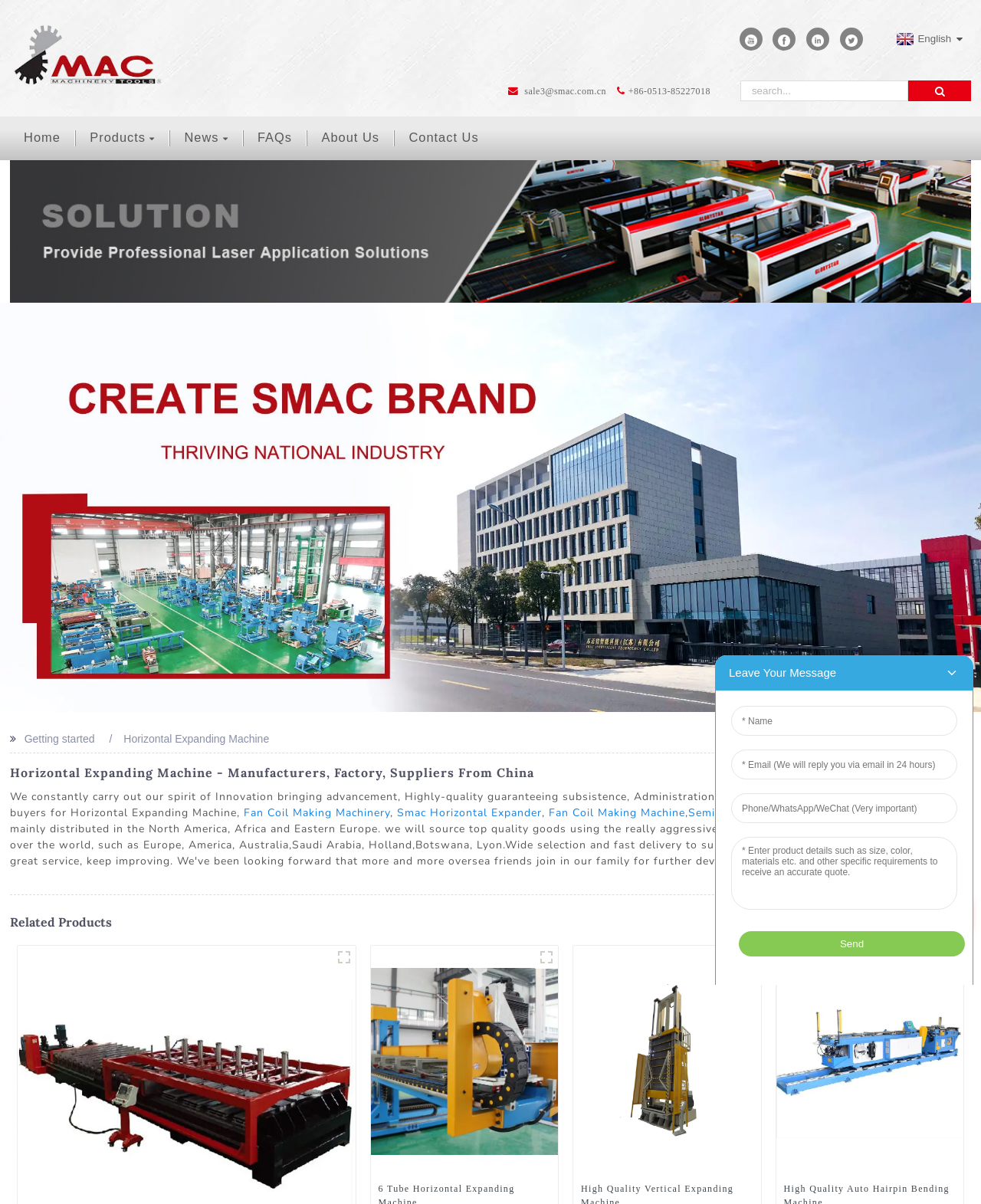Please analyze the image and provide a thorough answer to the question:
How many social media links are there?

I counted the social media links by looking at the top-right corner of the webpage, where there are links to YouTube, Facebook, Instagram, and Twitter, each with its corresponding icon.